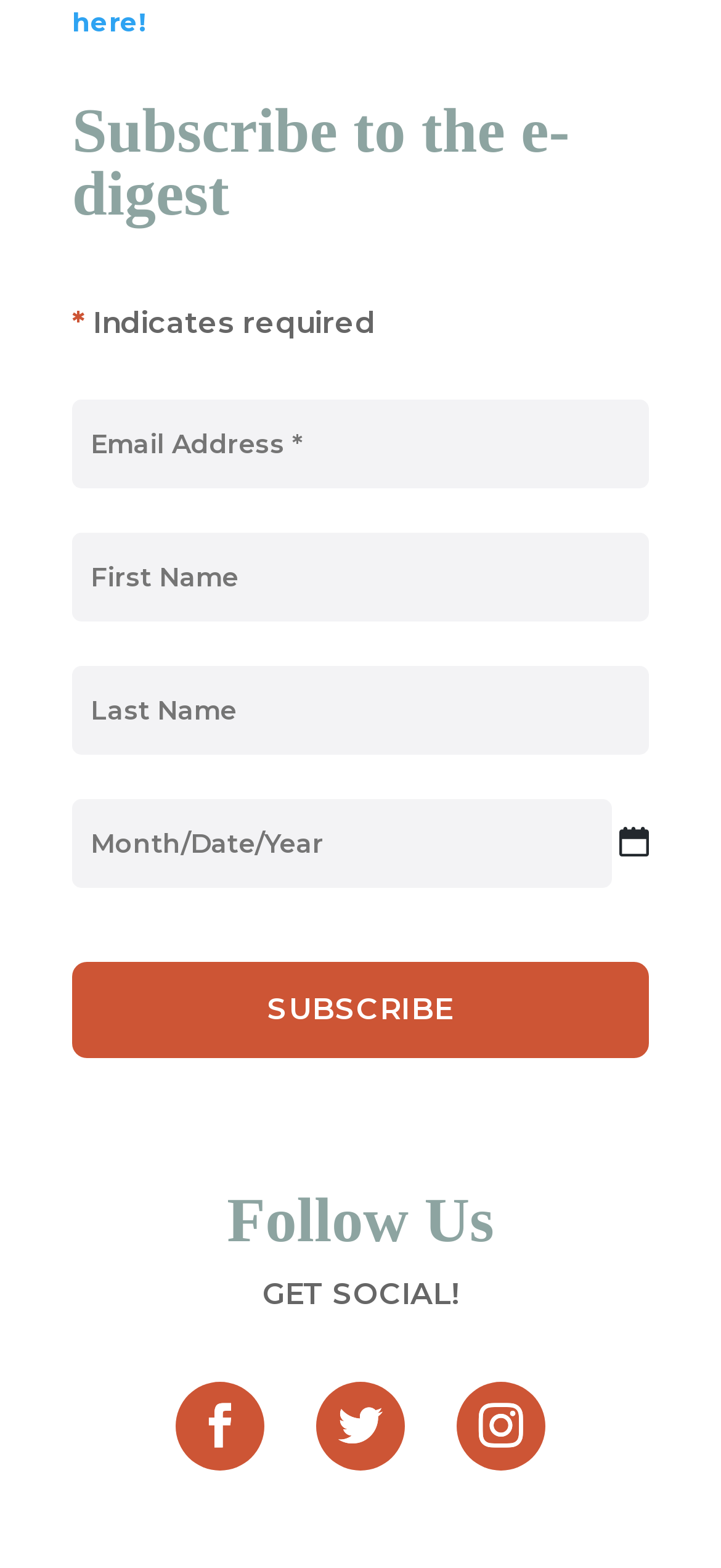Please specify the bounding box coordinates of the clickable region to carry out the following instruction: "Input first name". The coordinates should be four float numbers between 0 and 1, in the format [left, top, right, bottom].

[0.1, 0.34, 0.9, 0.397]